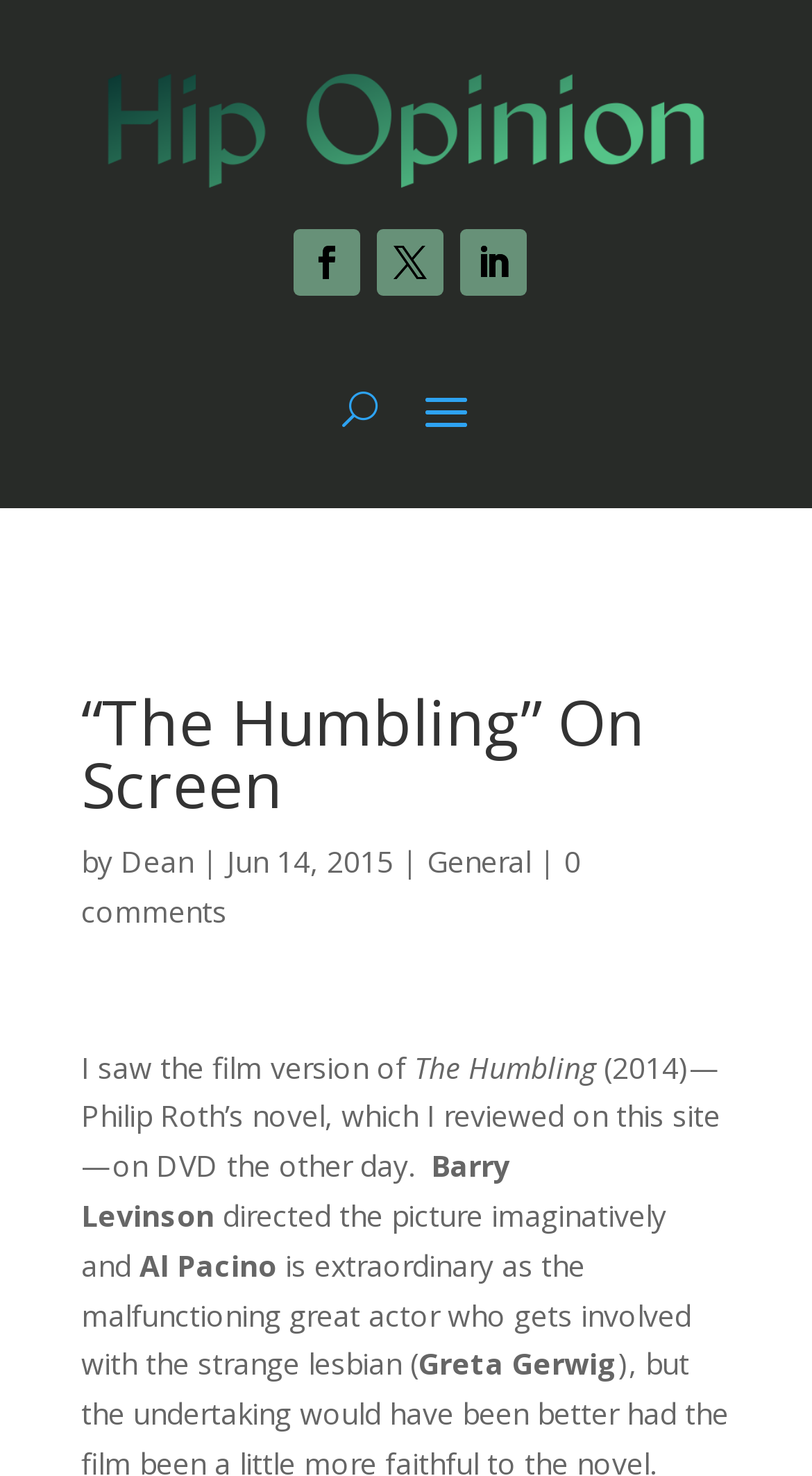Please determine the bounding box coordinates for the UI element described here. Use the format (top-left x, top-left y, bottom-right x, bottom-right y) with values bounded between 0 and 1: Follow

[0.464, 0.155, 0.546, 0.2]